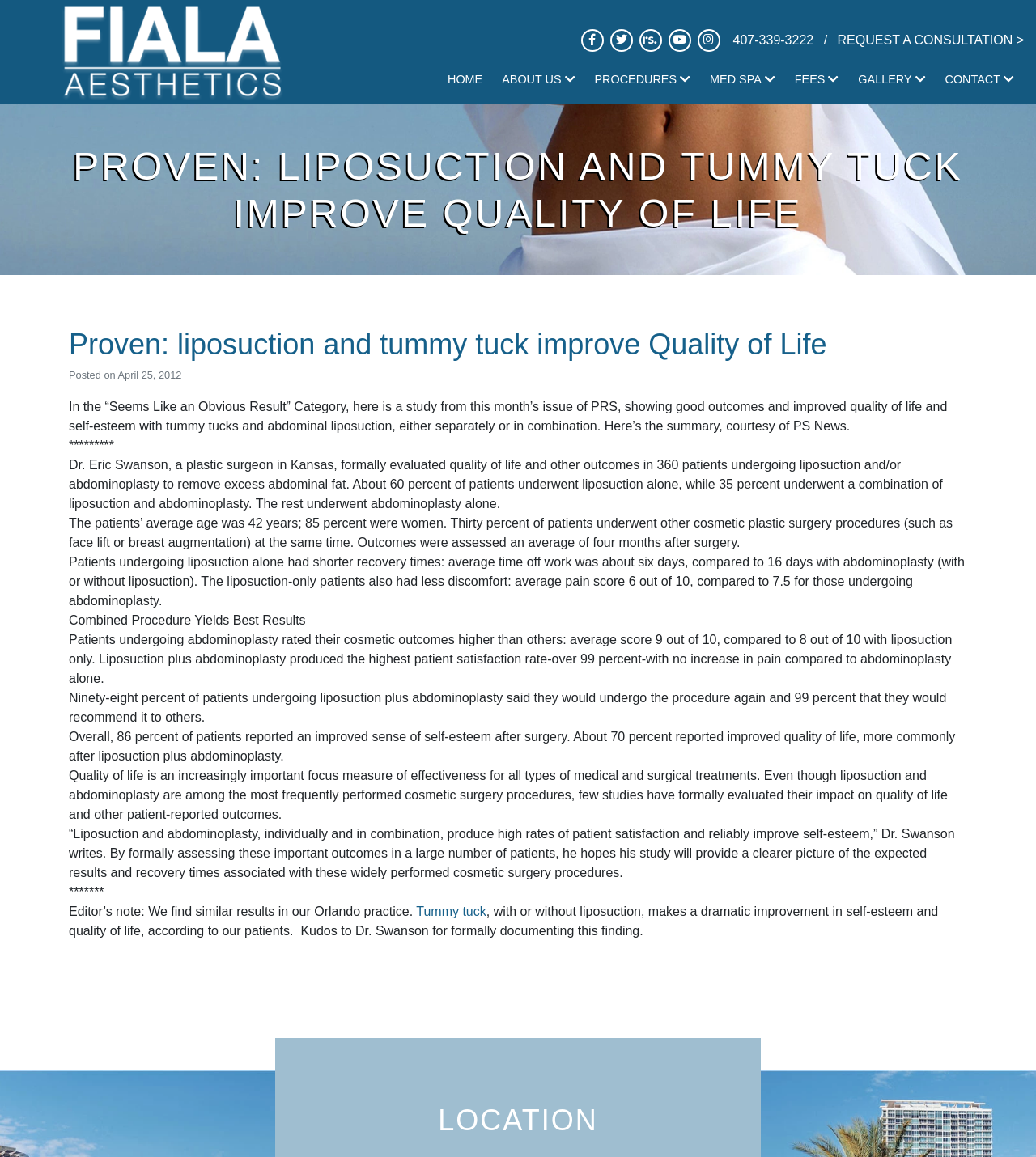Can you find the bounding box coordinates for the element that needs to be clicked to execute this instruction: "Click the Facebook link"? The coordinates should be given as four float numbers between 0 and 1, i.e., [left, top, right, bottom].

[0.561, 0.025, 0.582, 0.045]